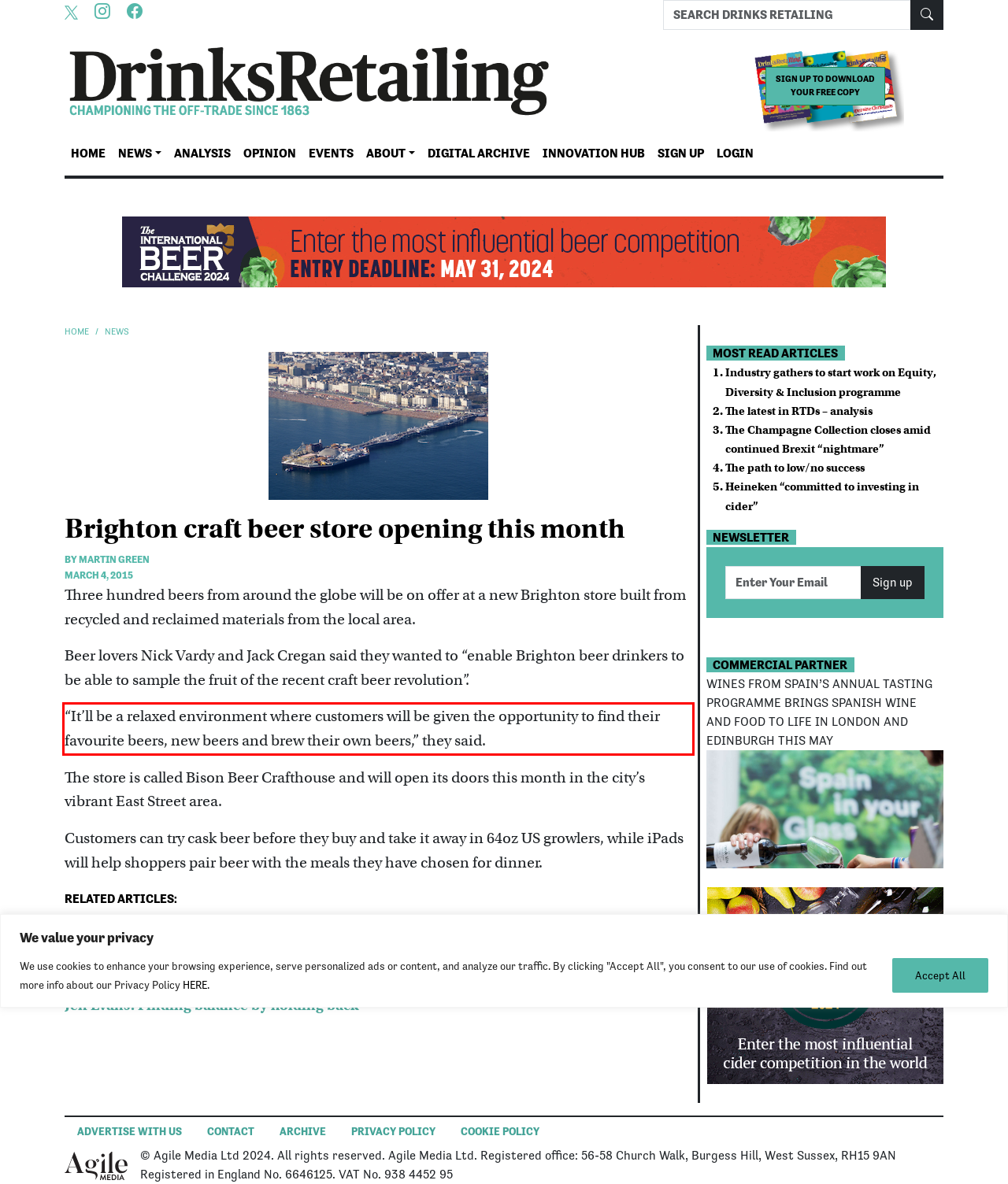There is a UI element on the webpage screenshot marked by a red bounding box. Extract and generate the text content from within this red box.

“It’ll be a relaxed environment where customers will be given the opportunity to find their favourite beers, new beers and brew their own beers,” they said.